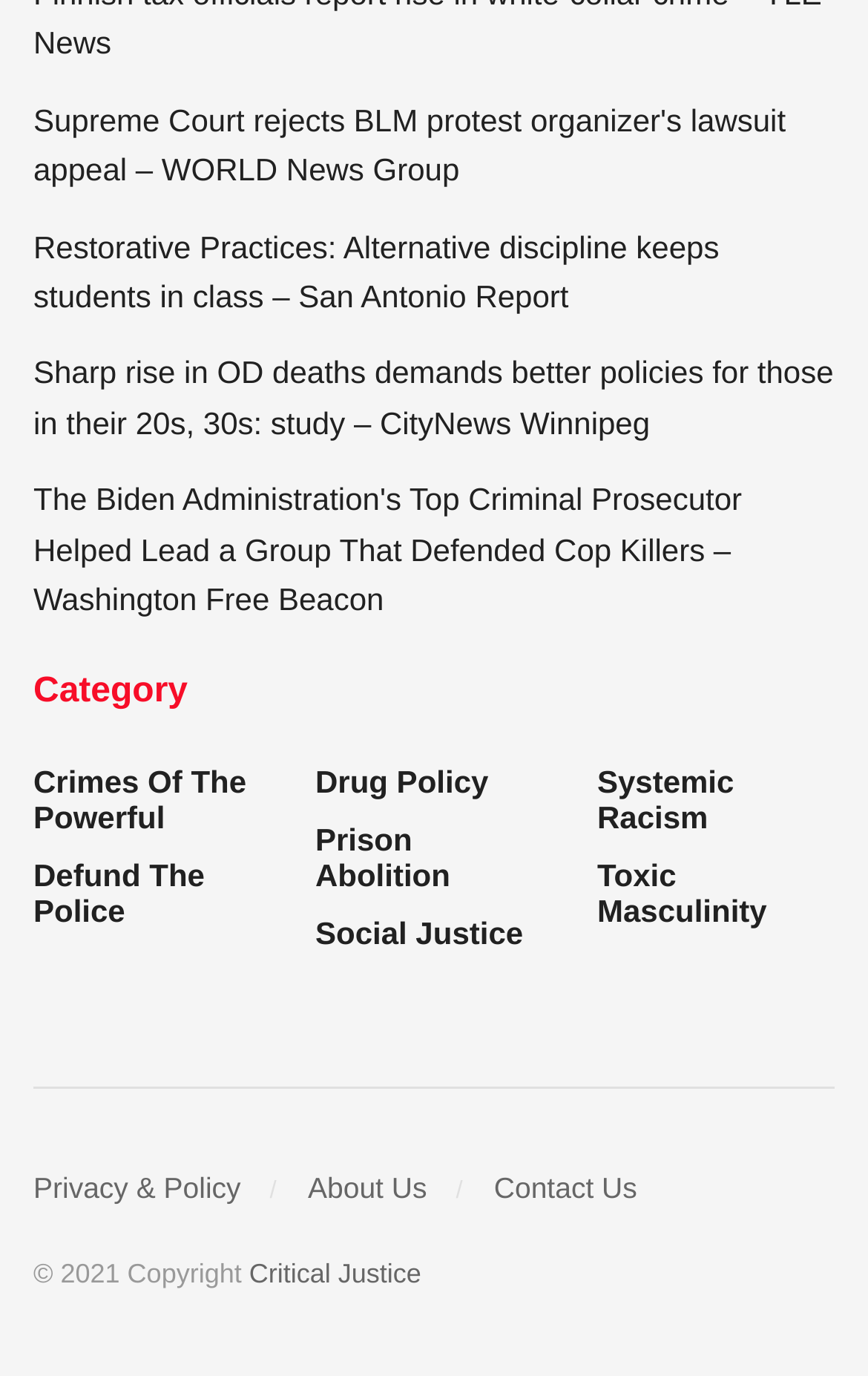Give the bounding box coordinates for this UI element: "Crimes of the Powerful". The coordinates should be four float numbers between 0 and 1, arranged as [left, top, right, bottom].

[0.038, 0.555, 0.312, 0.606]